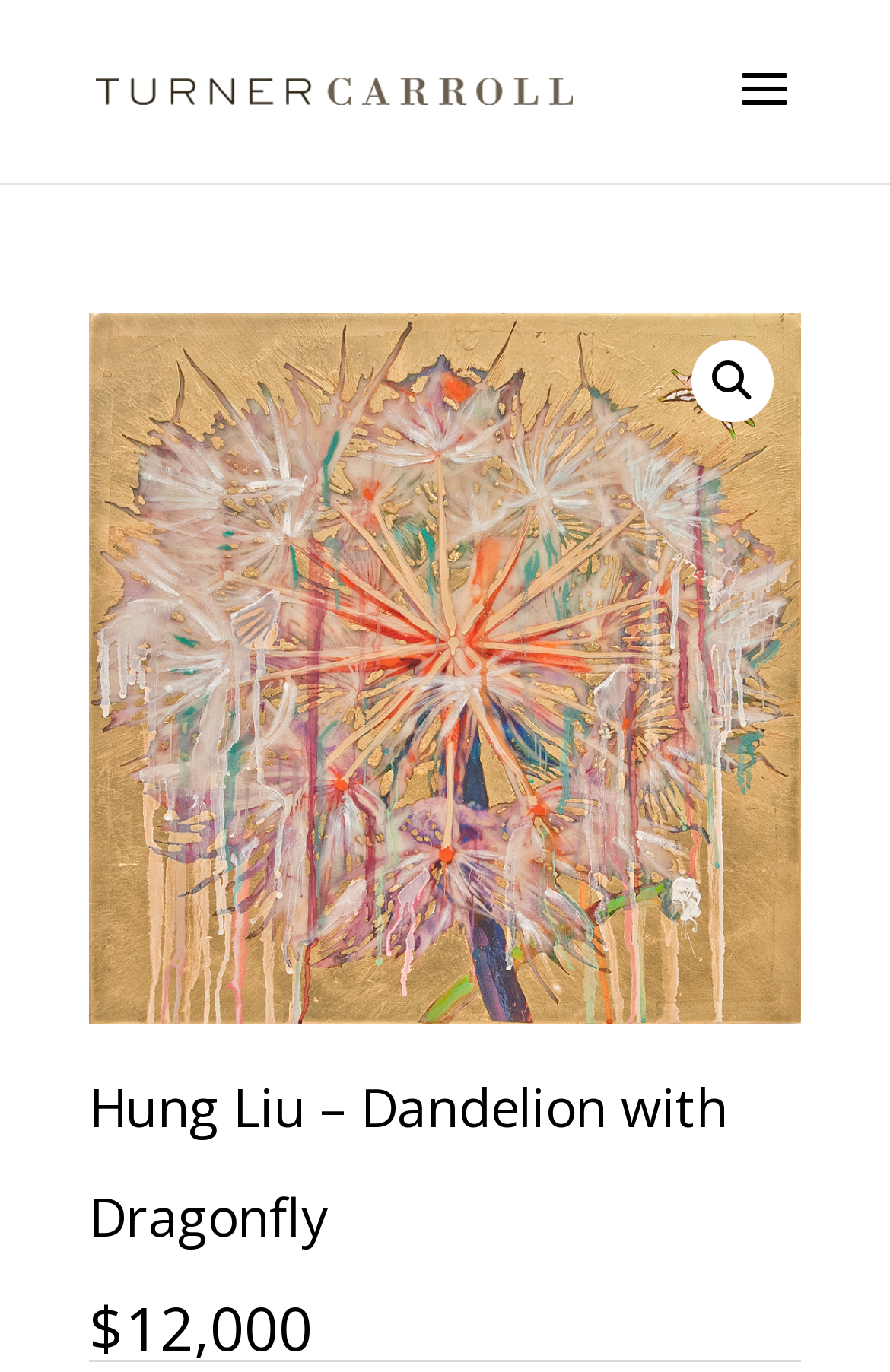What is the name of the gallery?
Using the image as a reference, give an elaborate response to the question.

I found a link element with the text 'Turner Carroll Gallery' which suggests that the name of the gallery is 'Turner Carroll Gallery'.